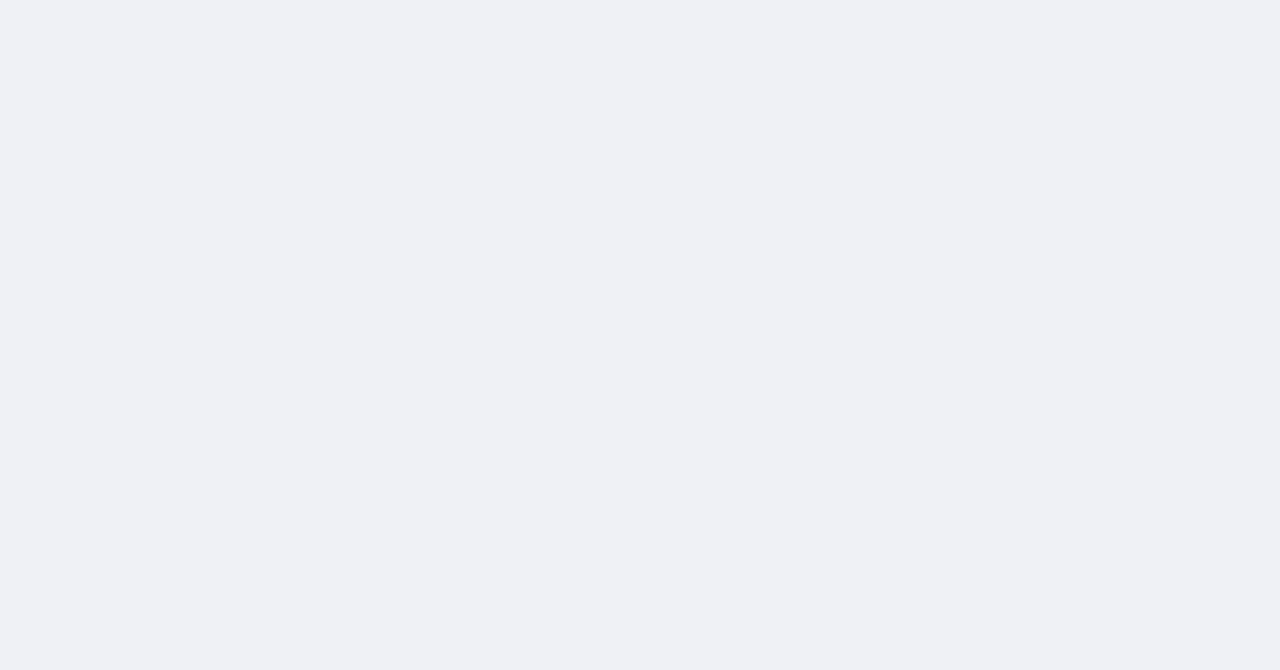Please indicate the bounding box coordinates for the clickable area to complete the following task: "View survey results on winter driving fears". The coordinates should be specified as four float numbers between 0 and 1, i.e., [left, top, right, bottom].

[0.71, 0.532, 0.869, 0.702]